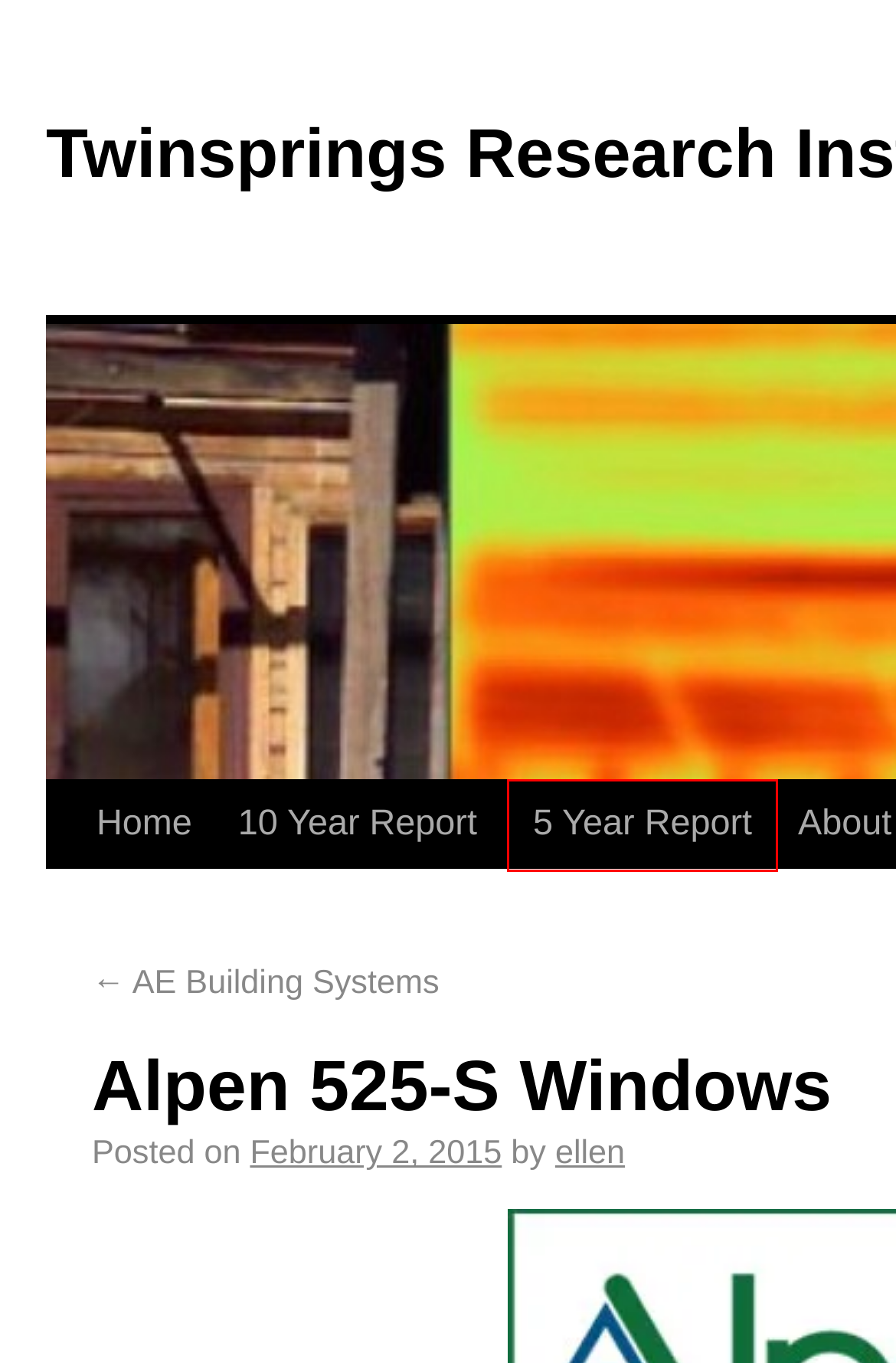You are given a screenshot of a webpage with a red rectangle bounding box around a UI element. Select the webpage description that best matches the new webpage after clicking the element in the bounding box. Here are the candidates:
A. Radiant Installation | Twinsprings Research Institute
B. Bestway Cellulose Insulation | Twinsprings Research Institute
C. Repurposed Fiberglass Packing Corners | Twinsprings Research Institute
D. A Metro Denver Green Homes Tour You Tube Interview | Twinsprings Research Institute
E. 10 Year Report  | Twinsprings Research Institute
F. LEED Platinum! | Twinsprings Research Institute
G. Waterway Rainscreen | Twinsprings Research Institute
H. 5 Year Report | Twinsprings Research Institute

H